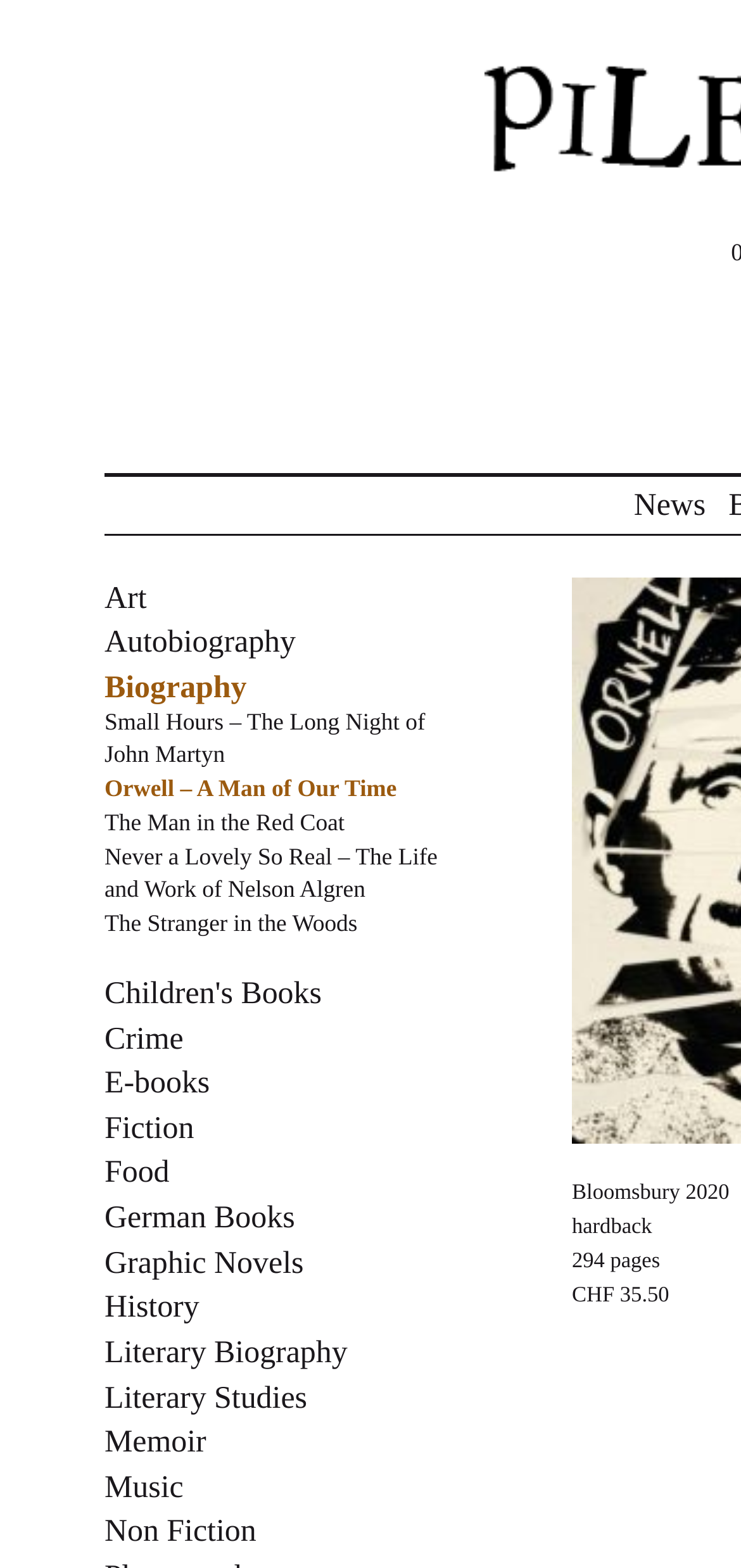What is the format of the book?
Based on the image, give a concise answer in the form of a single word or short phrase.

hardback